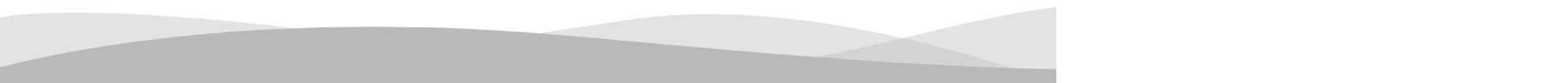Please provide a comprehensive response to the question based on the details in the image: What is the design intended to complement?

According to the caption, the design is likely intended to complement the content of a help center focused on informational resources, specifically related to the 'Investigation Tool' within an administrative console.